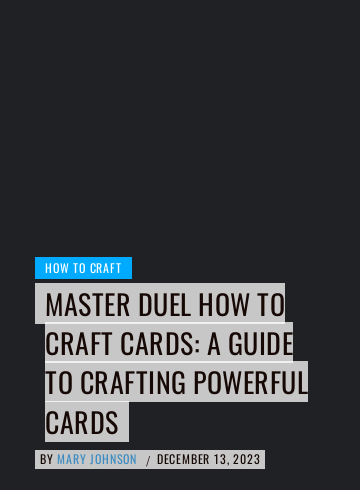Provide a one-word or short-phrase response to the question:
When was the content published?

DECEMBER 13, 2023